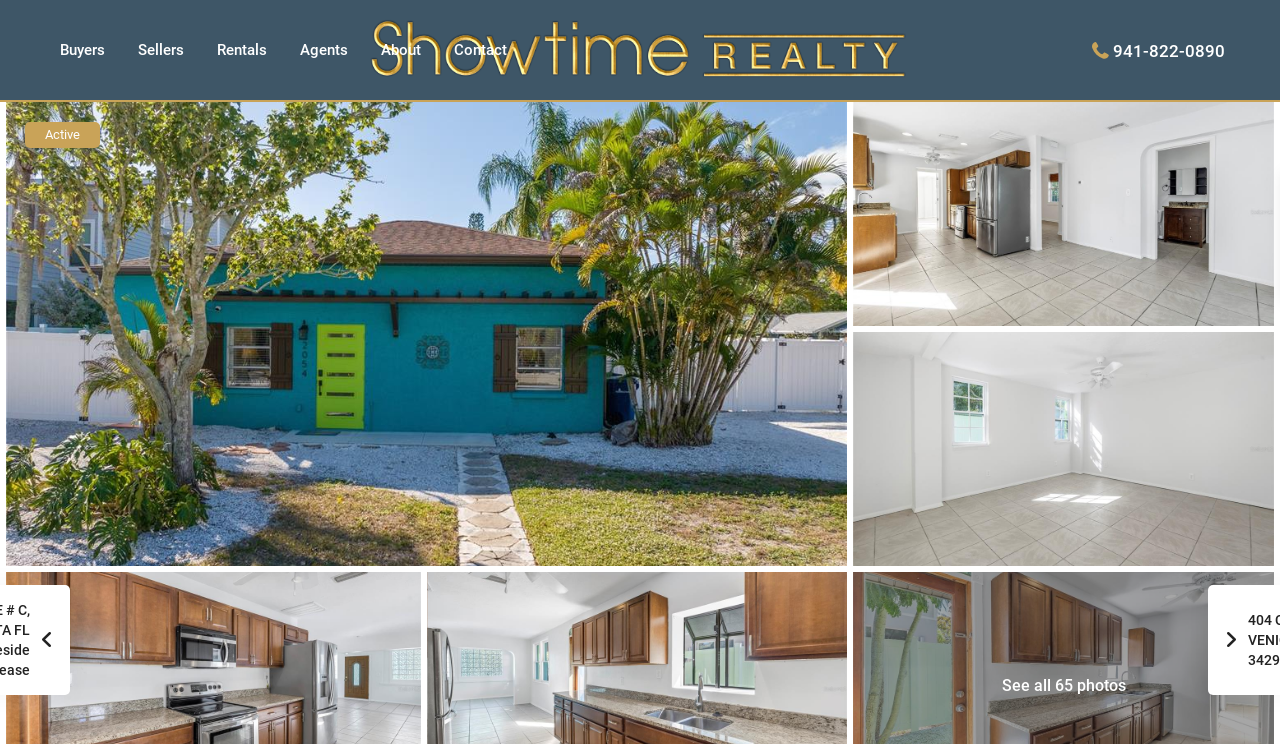Please identify the bounding box coordinates of the element I need to click to follow this instruction: "Click Buyers".

[0.035, 0.0, 0.093, 0.134]